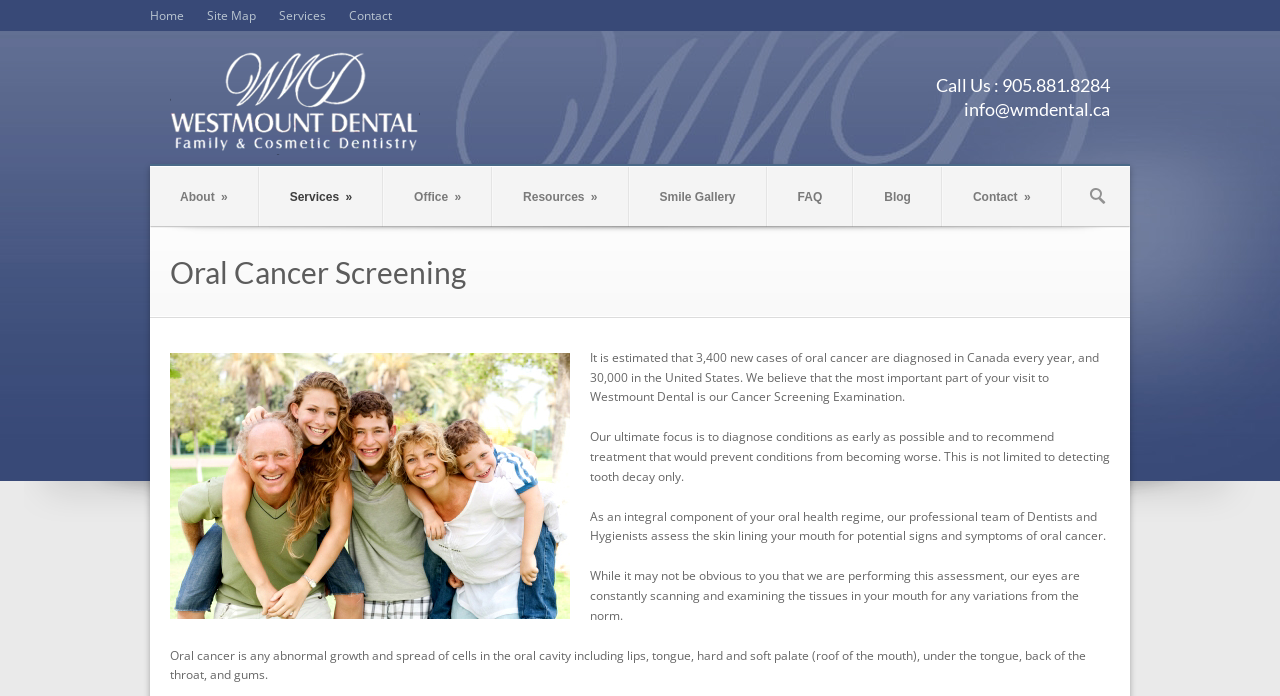How many new cases of oral cancer are diagnosed in Canada every year? From the image, respond with a single word or brief phrase.

3,400